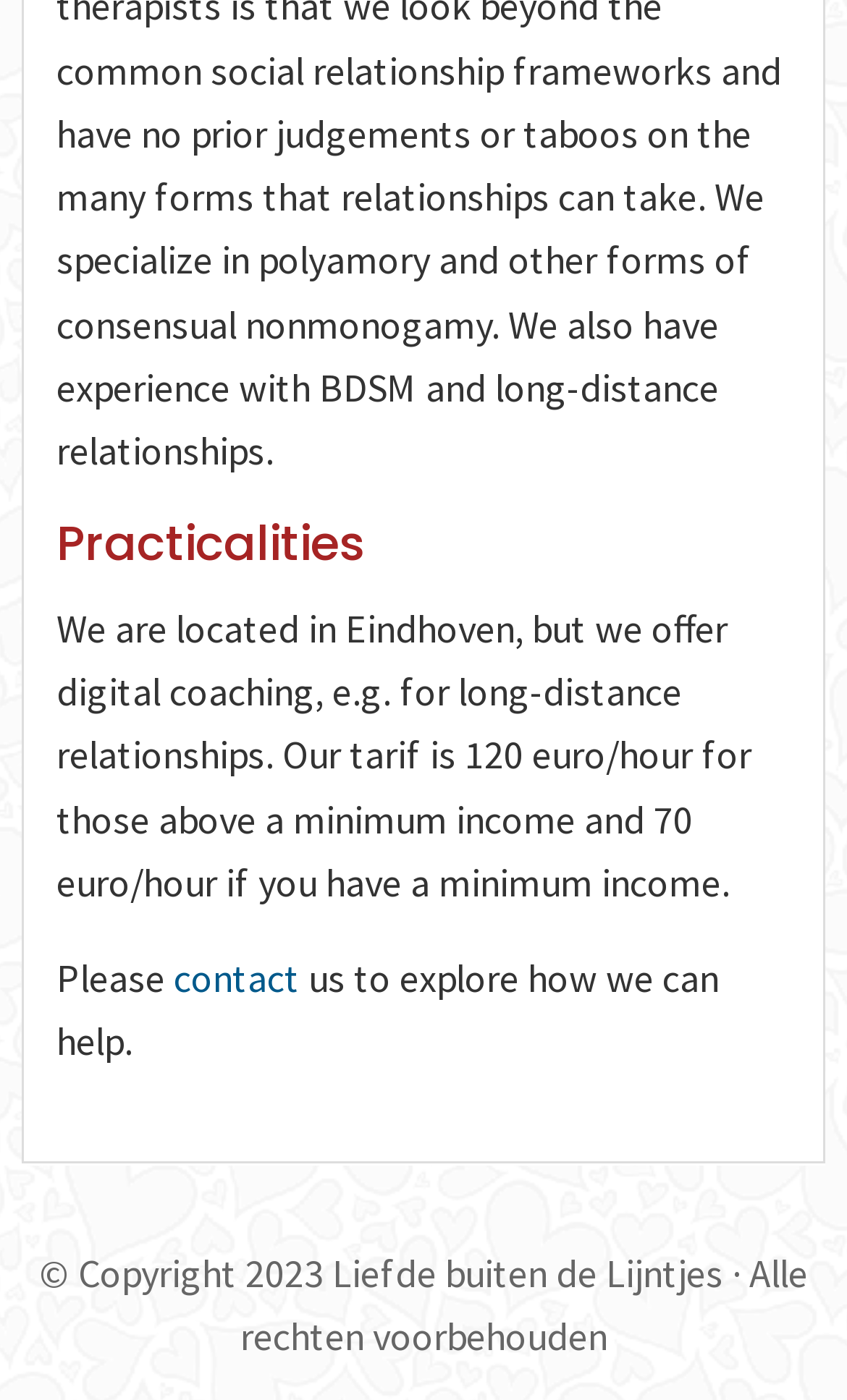From the element description: "contact", extract the bounding box coordinates of the UI element. The coordinates should be expressed as four float numbers between 0 and 1, in the order [left, top, right, bottom].

[0.205, 0.681, 0.354, 0.716]